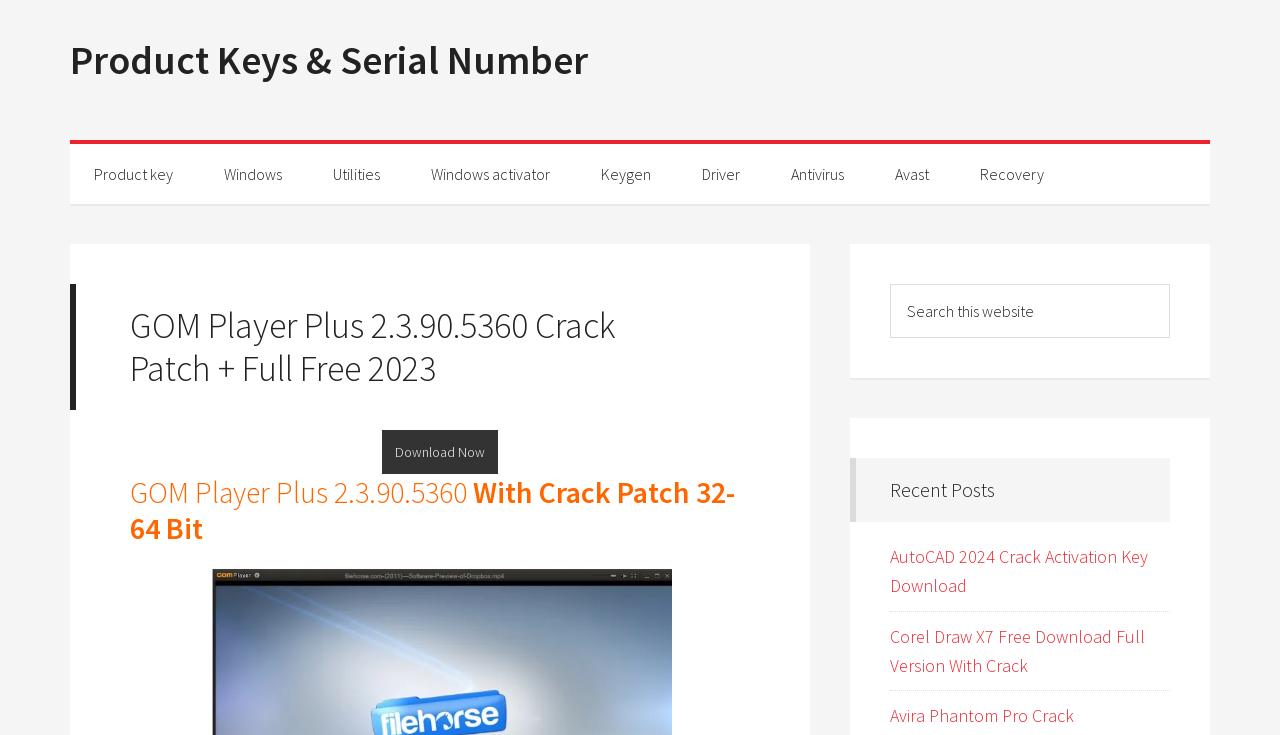Please locate the UI element described by "suggested content" and provide its bounding box coordinates.

None